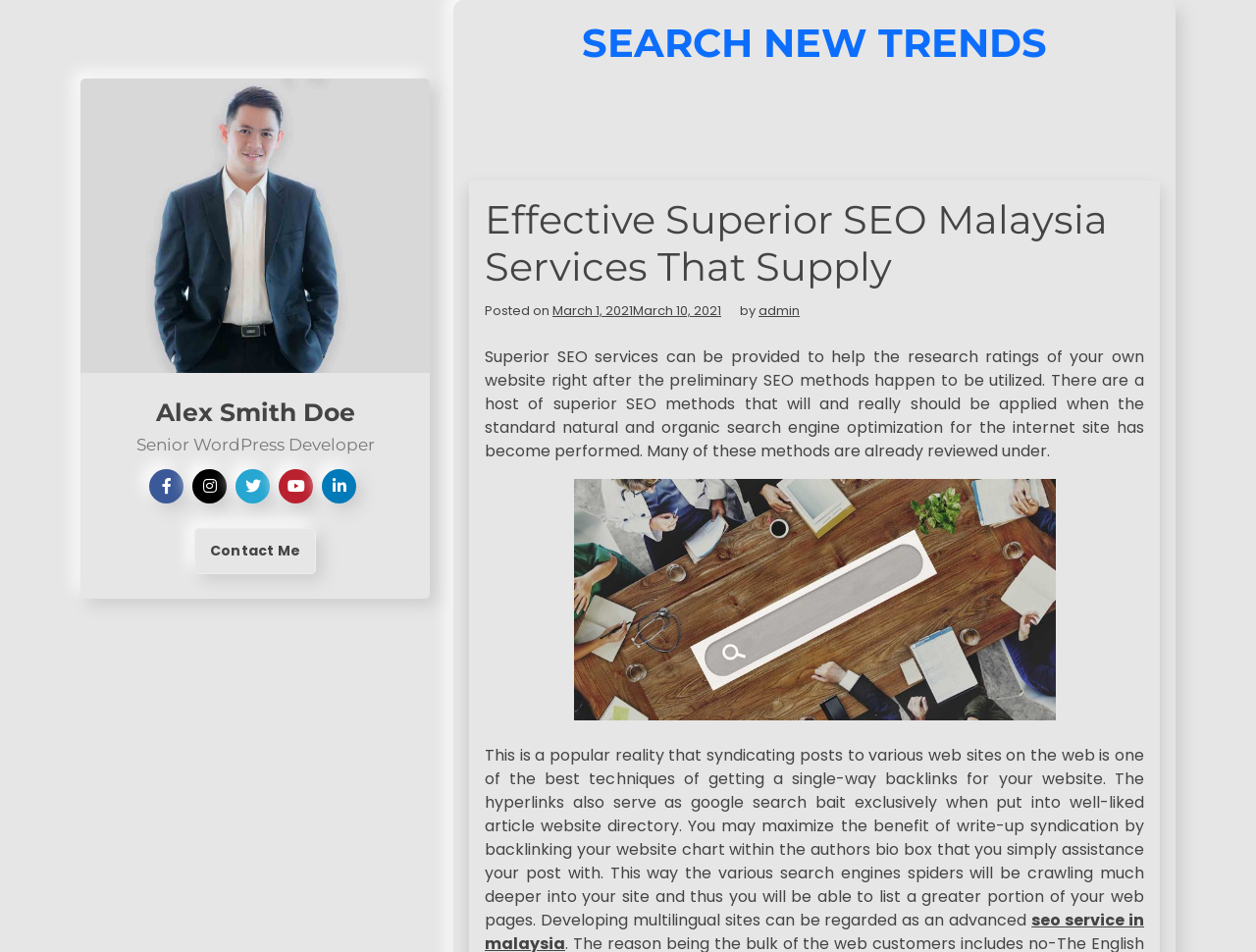Find the bounding box of the UI element described as: "admin". The bounding box coordinates should be given as four float values between 0 and 1, i.e., [left, top, right, bottom].

[0.604, 0.316, 0.637, 0.336]